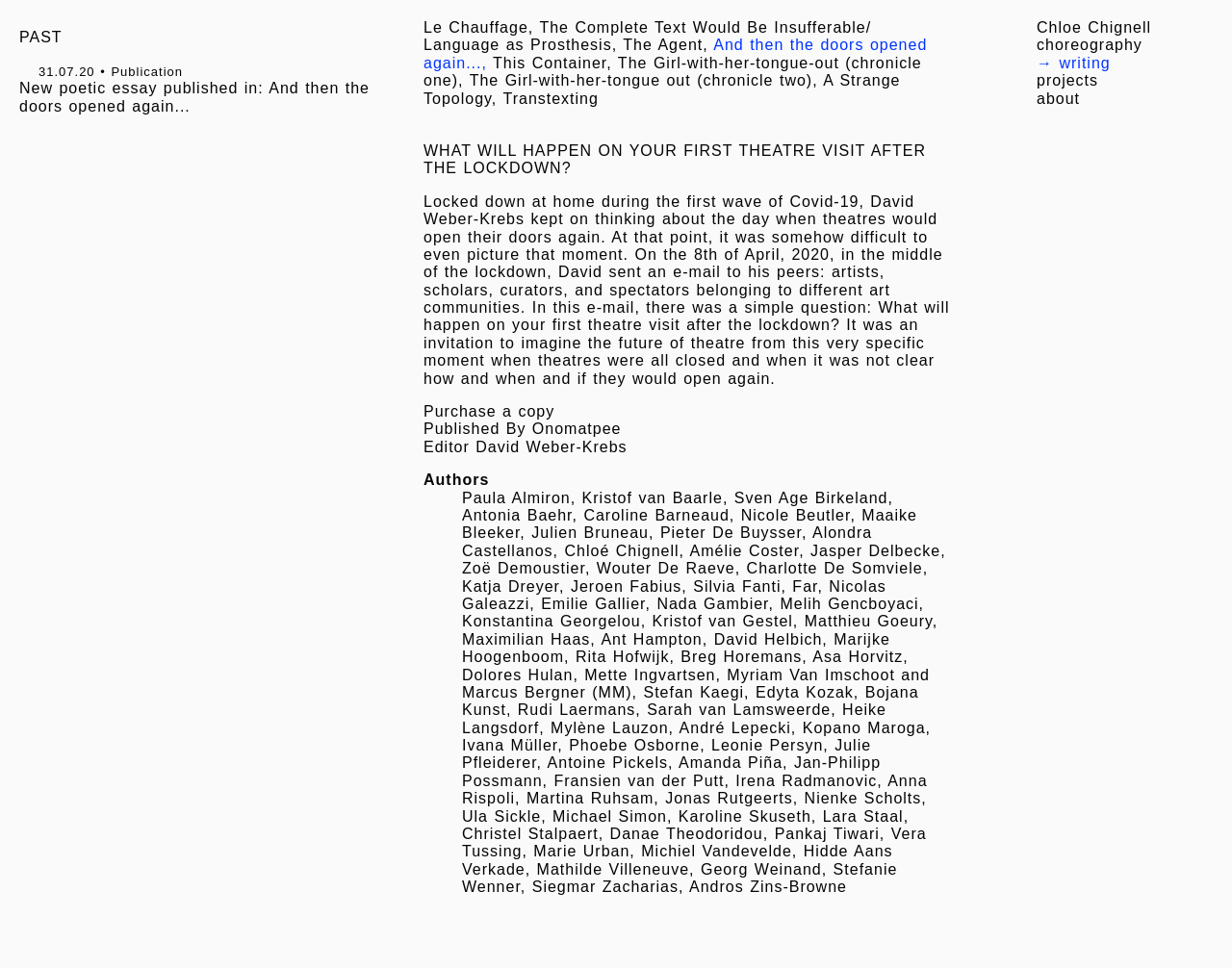Pinpoint the bounding box coordinates of the clickable area needed to execute the instruction: "Learn more about the publication by Onomatopee". The coordinates should be specified as four float numbers between 0 and 1, i.e., [left, top, right, bottom].

[0.432, 0.435, 0.504, 0.452]